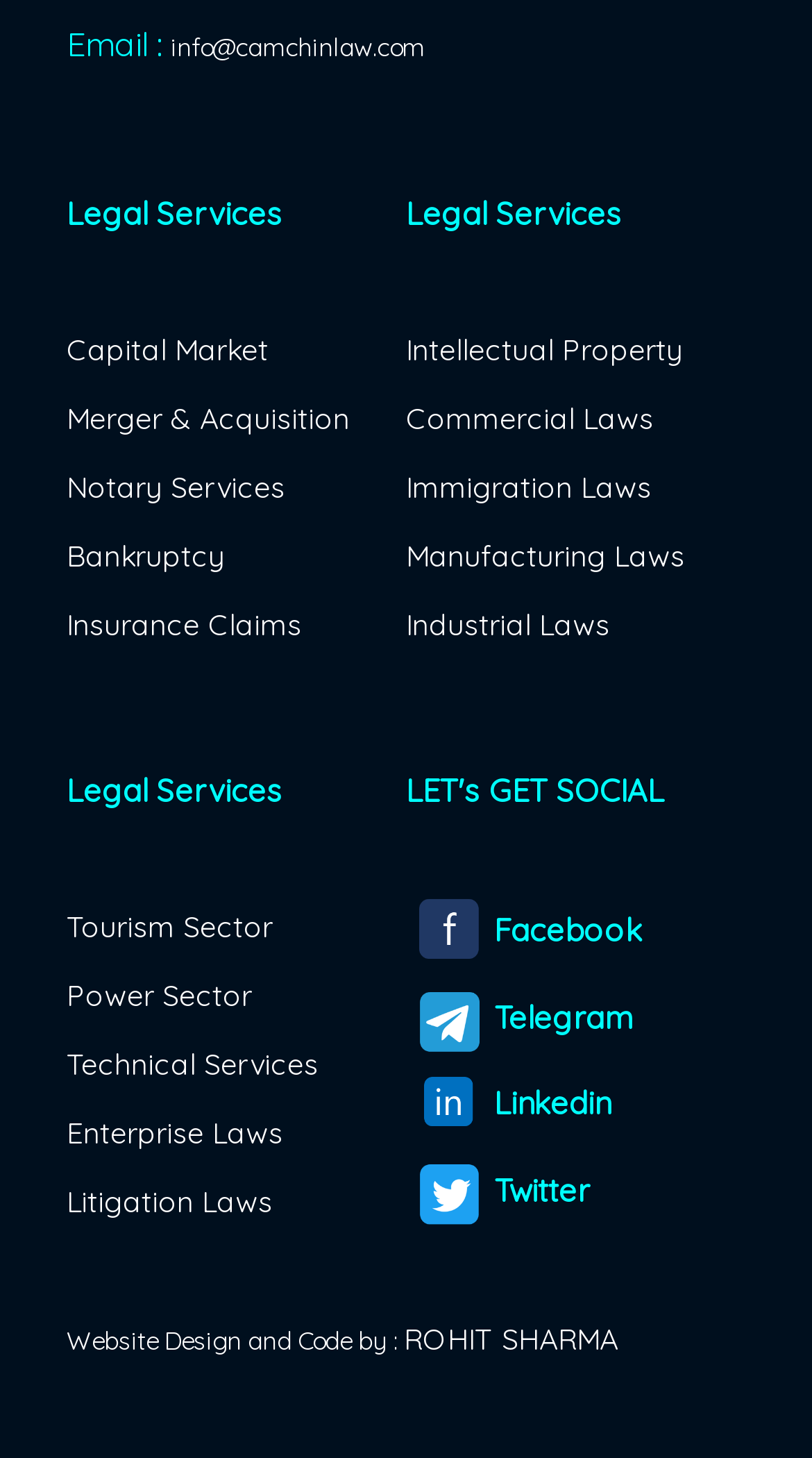What is the contact email of the law firm?
Look at the image and provide a detailed response to the question.

The contact email of the law firm can be found in the heading element at the top of the webpage, which reads 'Email : info@camchinlaw.com'.